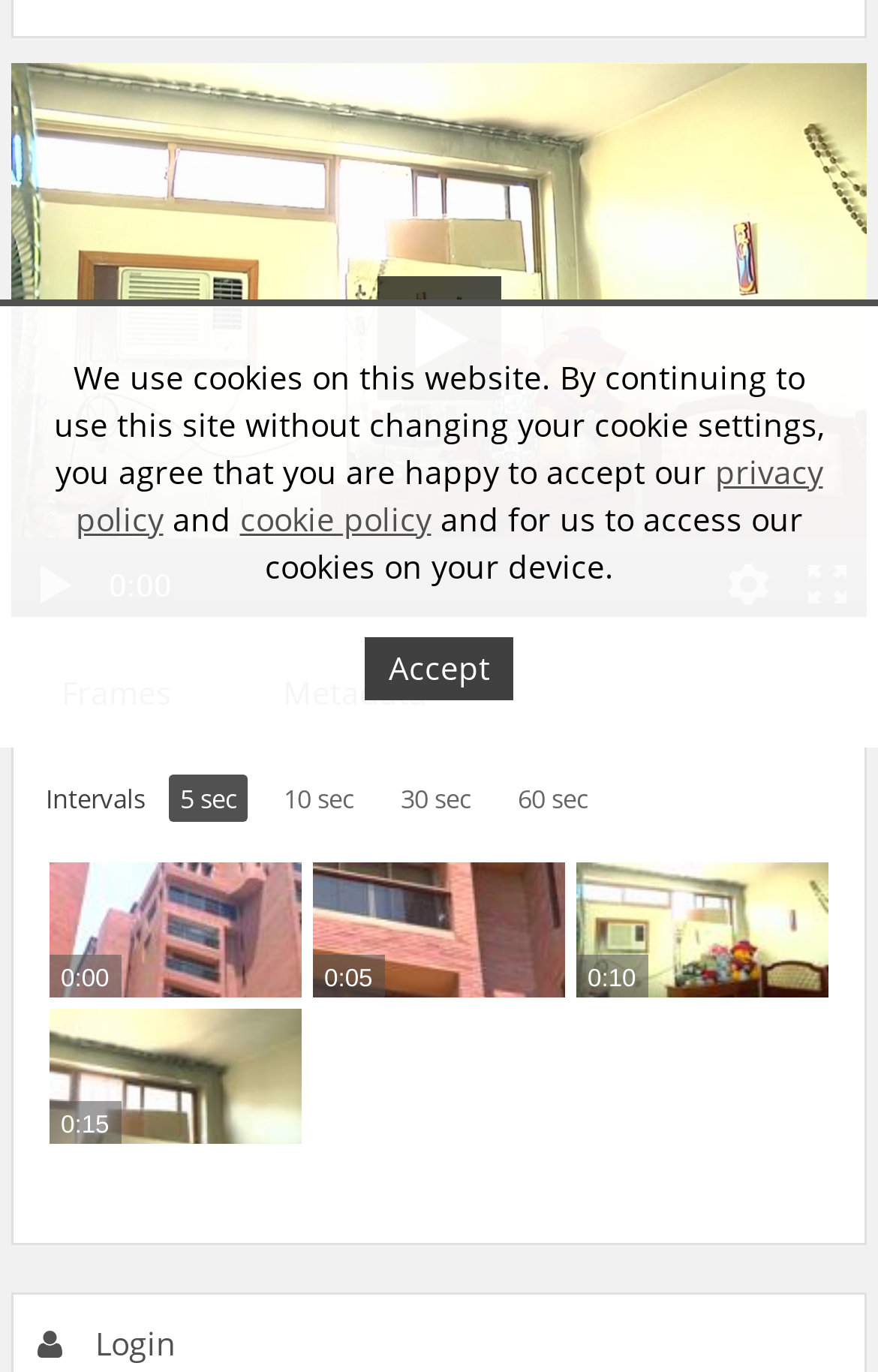Locate the bounding box of the UI element with the following description: "Resources".

None